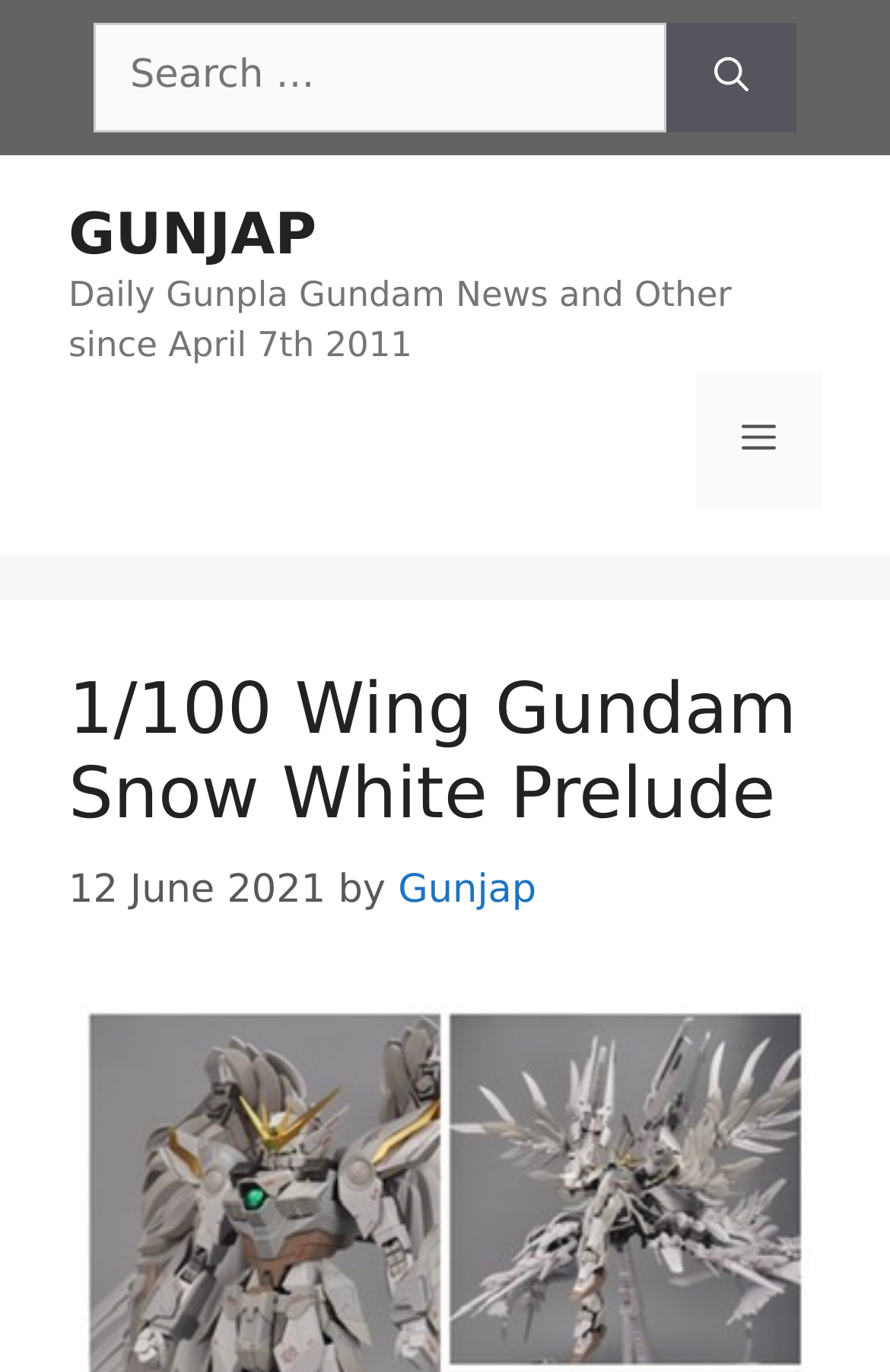What is the purpose of the search box?
Make sure to answer the question with a detailed and comprehensive explanation.

I found the answer by looking at the search box element on the webpage, which has a label 'Search for:' and a button 'Search'. This suggests that the search box is intended for users to search for content on the webpage.